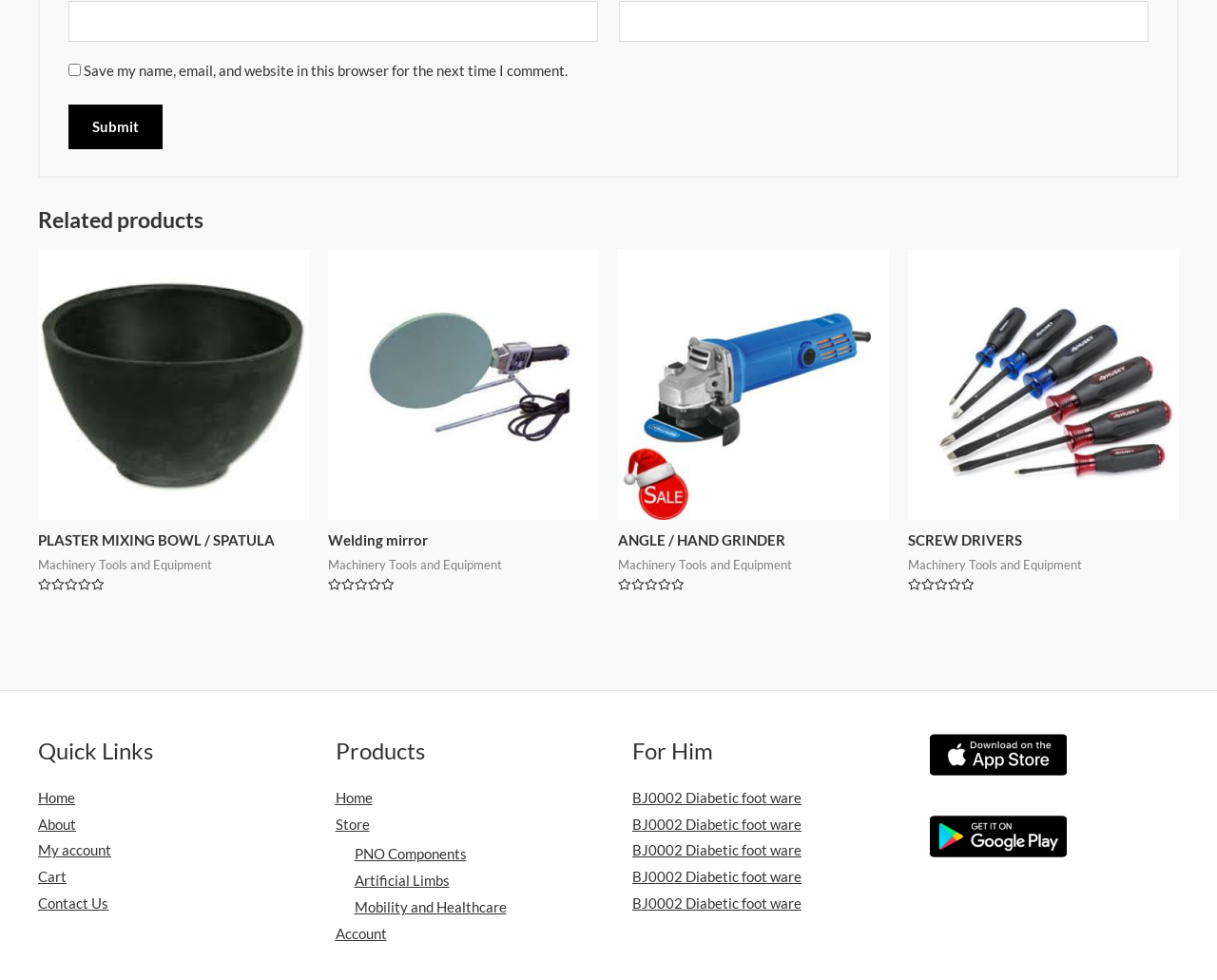Pinpoint the bounding box coordinates of the area that should be clicked to complete the following instruction: "View related product PLASTER MIXING BOWL / SPATULA". The coordinates must be given as four float numbers between 0 and 1, i.e., [left, top, right, bottom].

[0.031, 0.543, 0.254, 0.561]